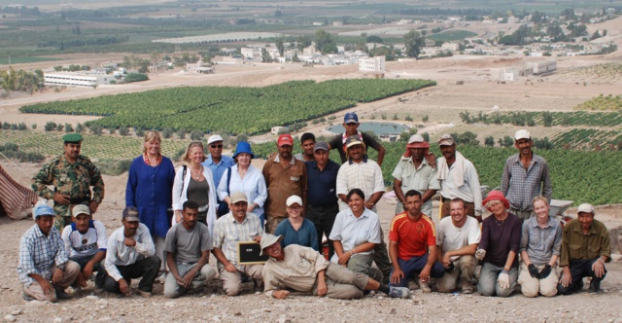Explain in detail what you see in the image.

The image captures a diverse group of team members involved in an archaeological dig, positioned against a scenic backdrop of rolling green fields and distant structures. In the foreground, around 30 individuals are gathered, showcasing a mix of archaeologists, local workers, and assistants, all of whom played a crucial role in the excavation. The group is predominantly seated or crouching, exuding a sense of camaraderie as they pose for the photograph. 

Notably, several individuals are wearing hats—likely to shield themselves from the sun—while others display casual work attire, reflecting their hands-on involvement in the project. The background features expansive agricultural land and scattered buildings, hinting at the location's rich historical context. 

Among the team, HRH Princess Majda Raad and HE Swedish Ambassador Charlotta Sparre are mentioned to be present during a visit in 2009, further emphasizing the significance of this gathering. This image not only highlights the collaborative spirit of archaeological research but also underlines the importance of international and local partnerships in uncovering historical narratives.